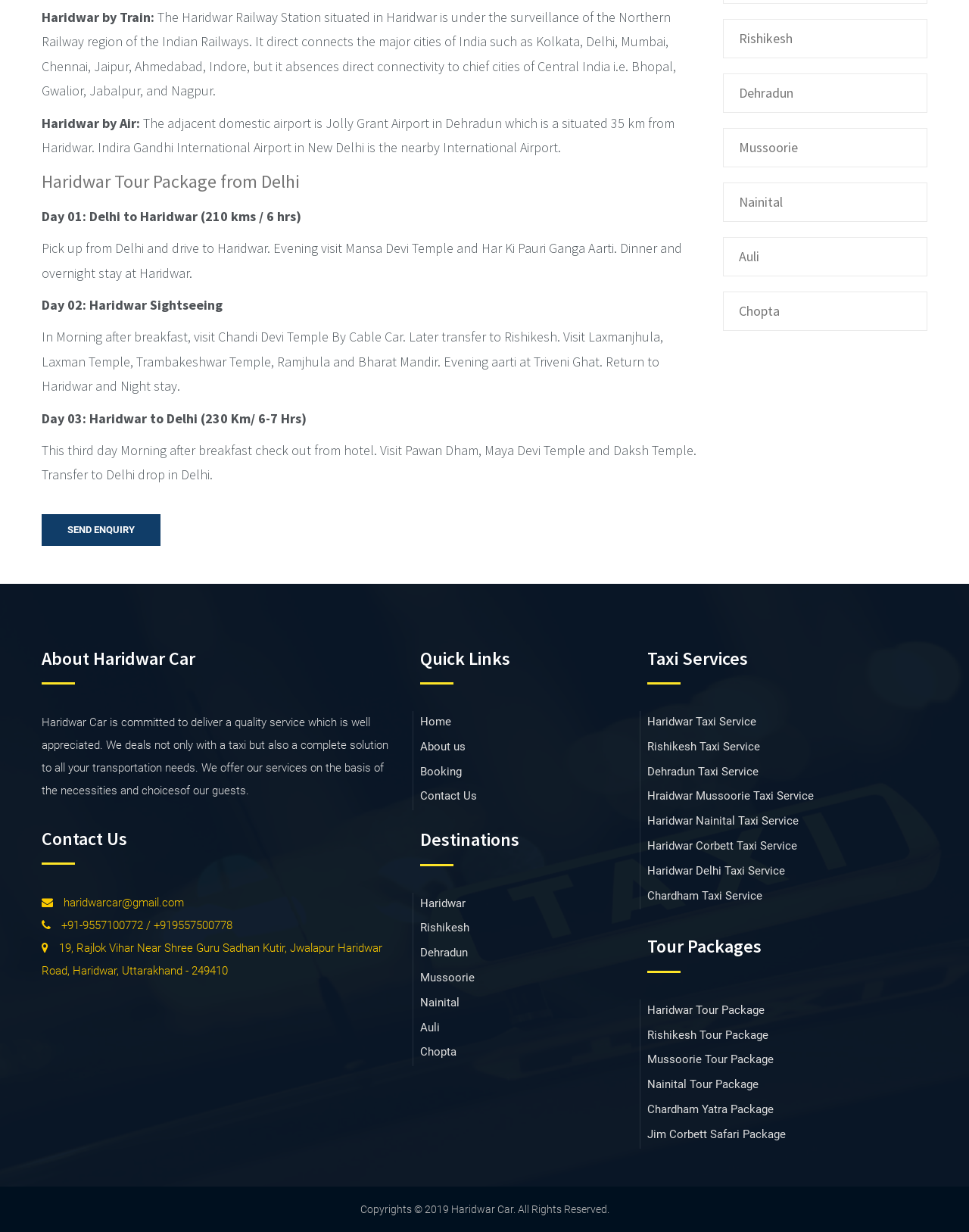Determine the bounding box coordinates in the format (top-left x, top-left y, bottom-right x, bottom-right y). Ensure all values are floating point numbers between 0 and 1. Identify the bounding box of the UI element described by: Dehradun

[0.434, 0.768, 0.483, 0.779]